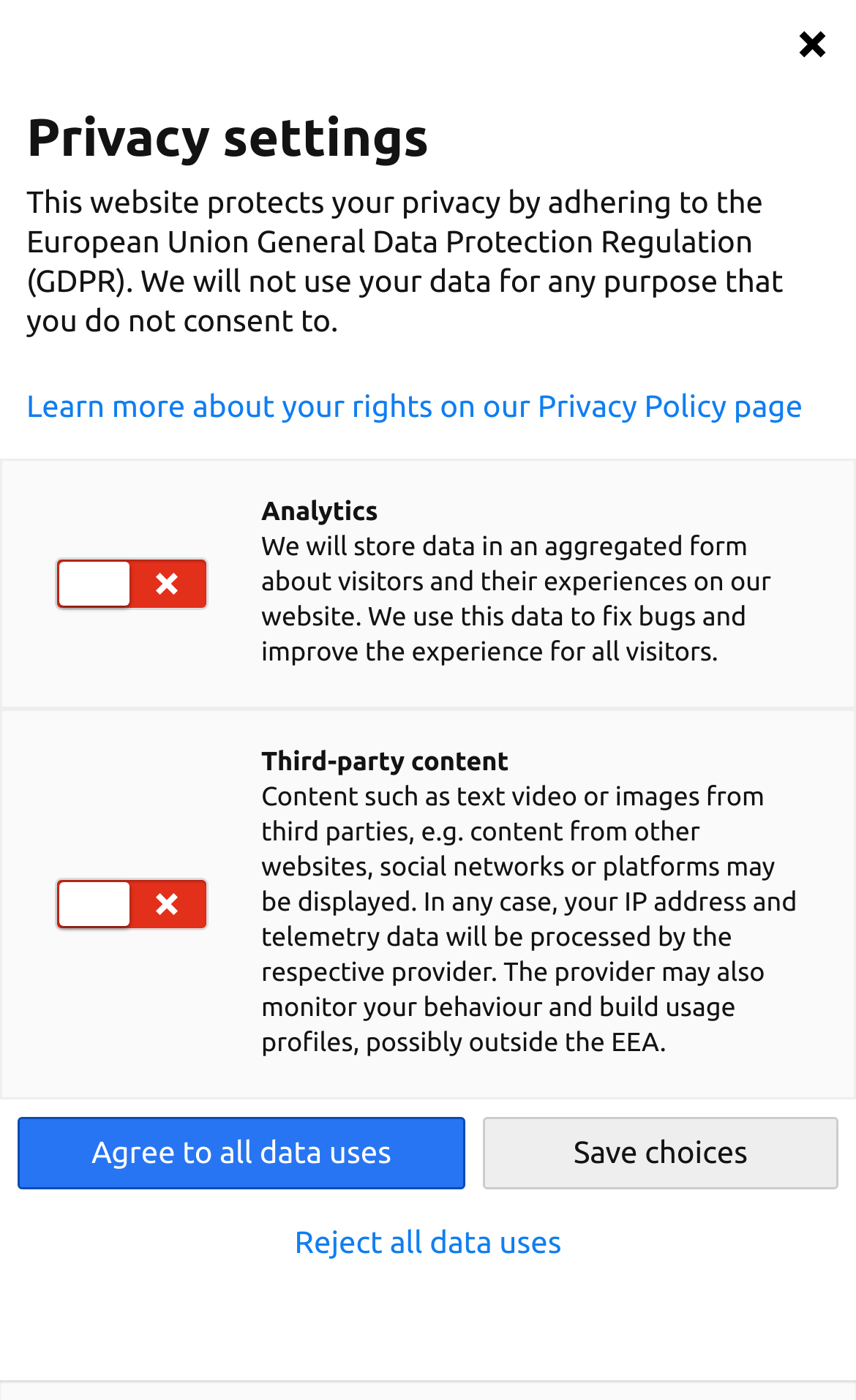Using the element description provided, determine the bounding box coordinates in the format (top-left x, top-left y, bottom-right x, bottom-right y). Ensure that all values are floating point numbers between 0 and 1. Element description: Reject all data uses

[0.344, 0.875, 0.656, 0.9]